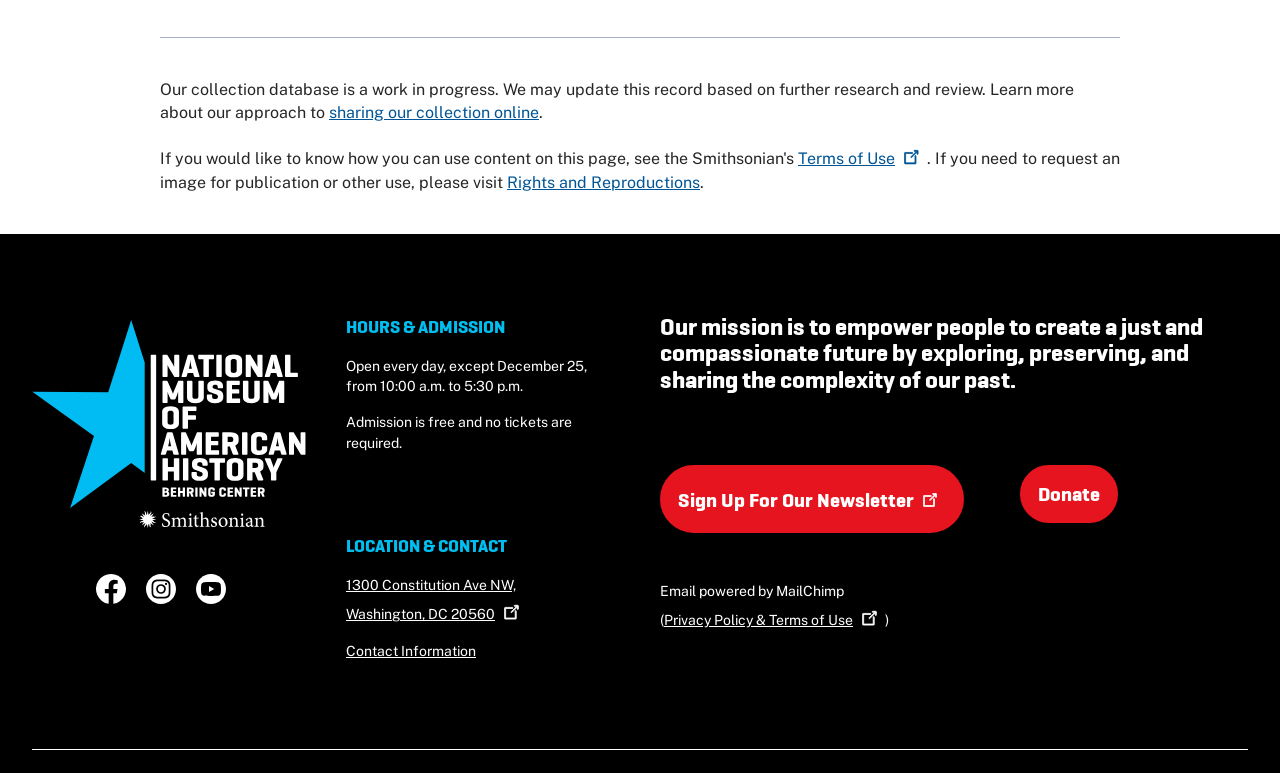How can I request an image for publication?
Please use the image to provide a one-word or short phrase answer.

Visit Rights and Reproductions